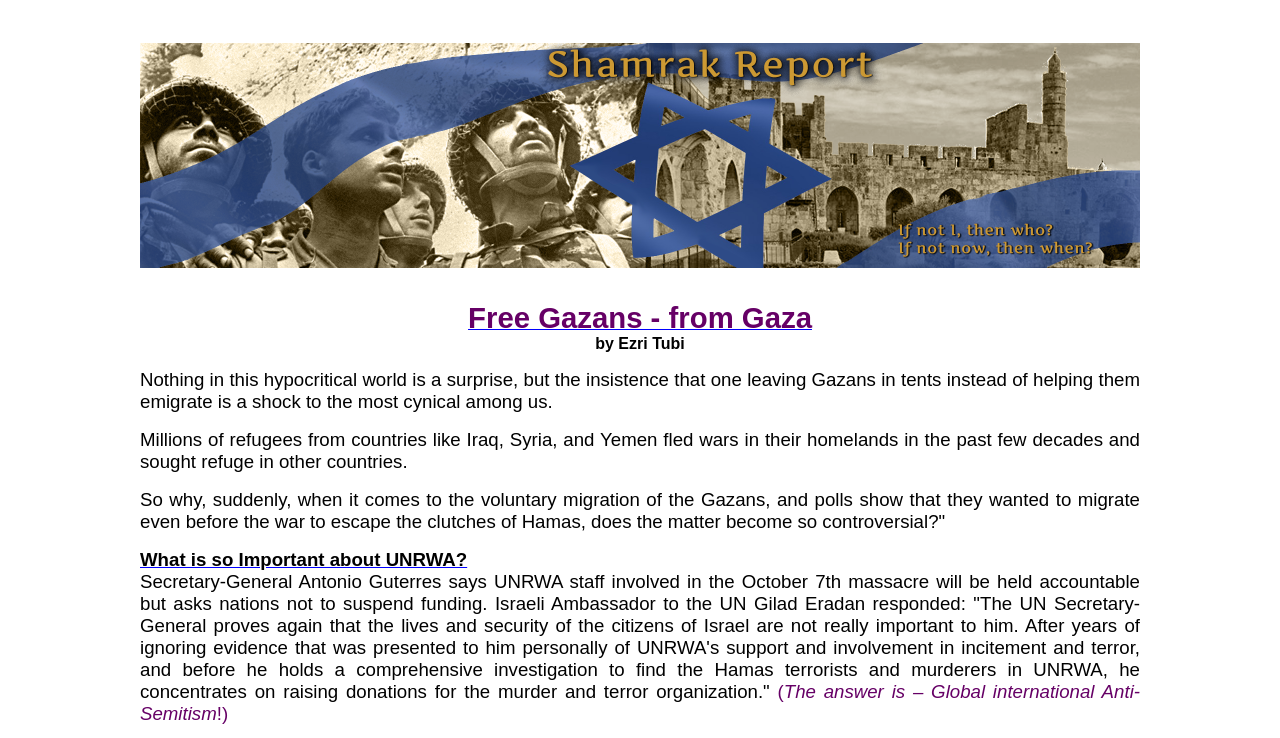Using the provided element description: "alt="Shamrak.com"", identify the bounding box coordinates. The coordinates should be four floats between 0 and 1 in the order [left, top, right, bottom].

[0.109, 0.354, 0.891, 0.39]